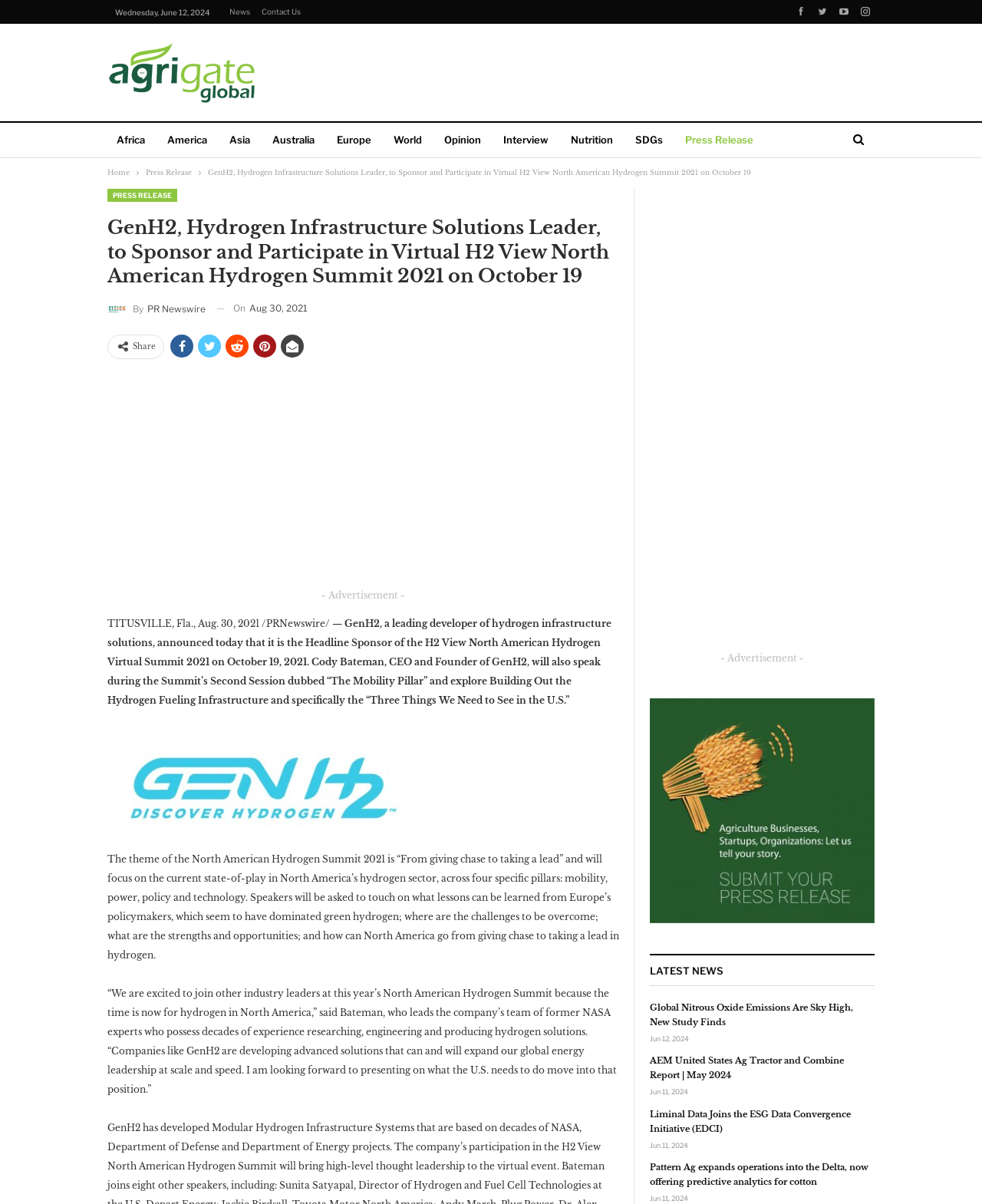Find the UI element described as: "aria-label="Advertisement" name="aswift_1" title="Advertisement"" and predict its bounding box coordinates. Ensure the coordinates are four float numbers between 0 and 1, [left, top, right, bottom].

[0.109, 0.308, 0.631, 0.487]